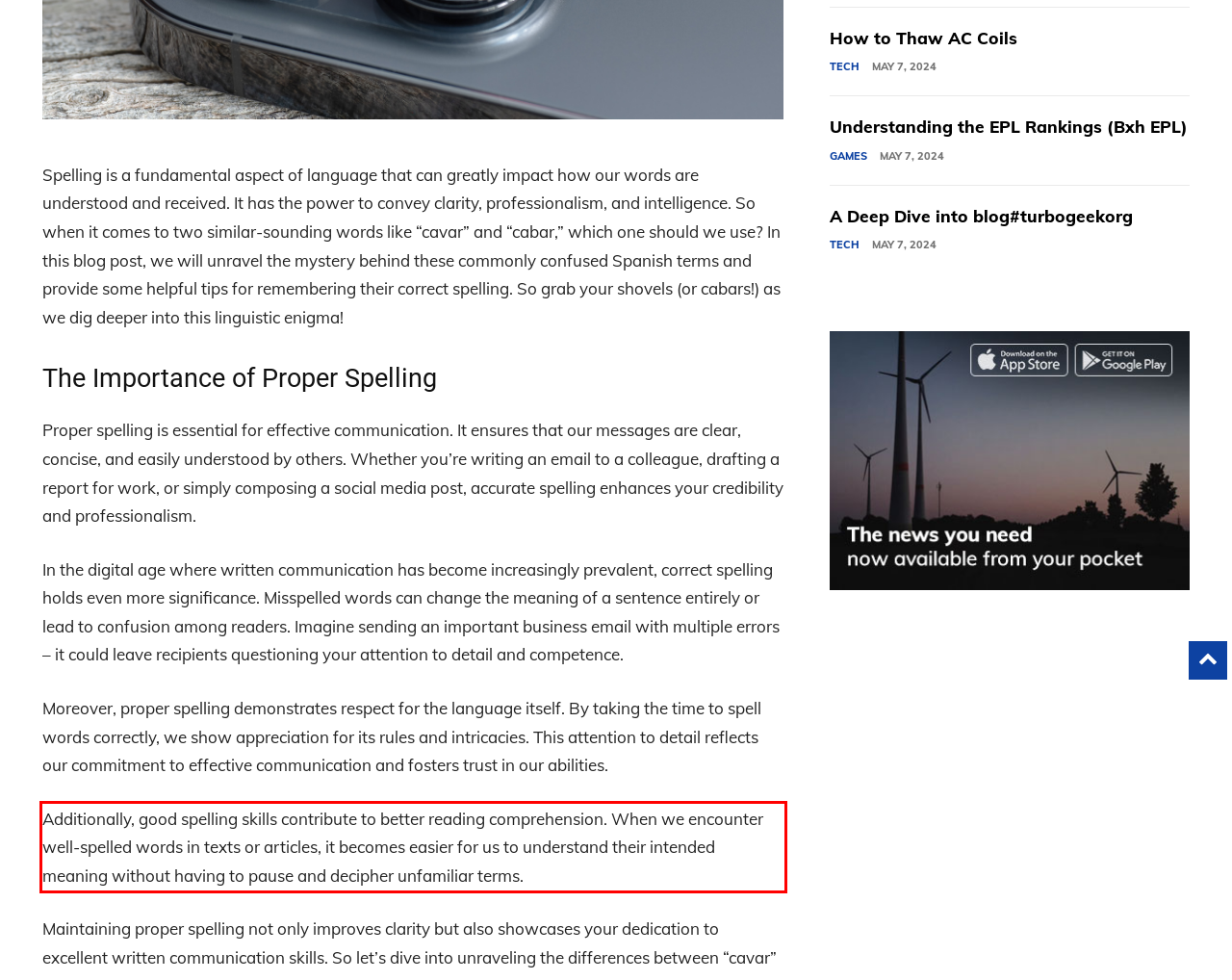Look at the screenshot of the webpage, locate the red rectangle bounding box, and generate the text content that it contains.

Additionally, good spelling skills contribute to better reading comprehension. When we encounter well-spelled words in texts or articles, it becomes easier for us to understand their intended meaning without having to pause and decipher unfamiliar terms.